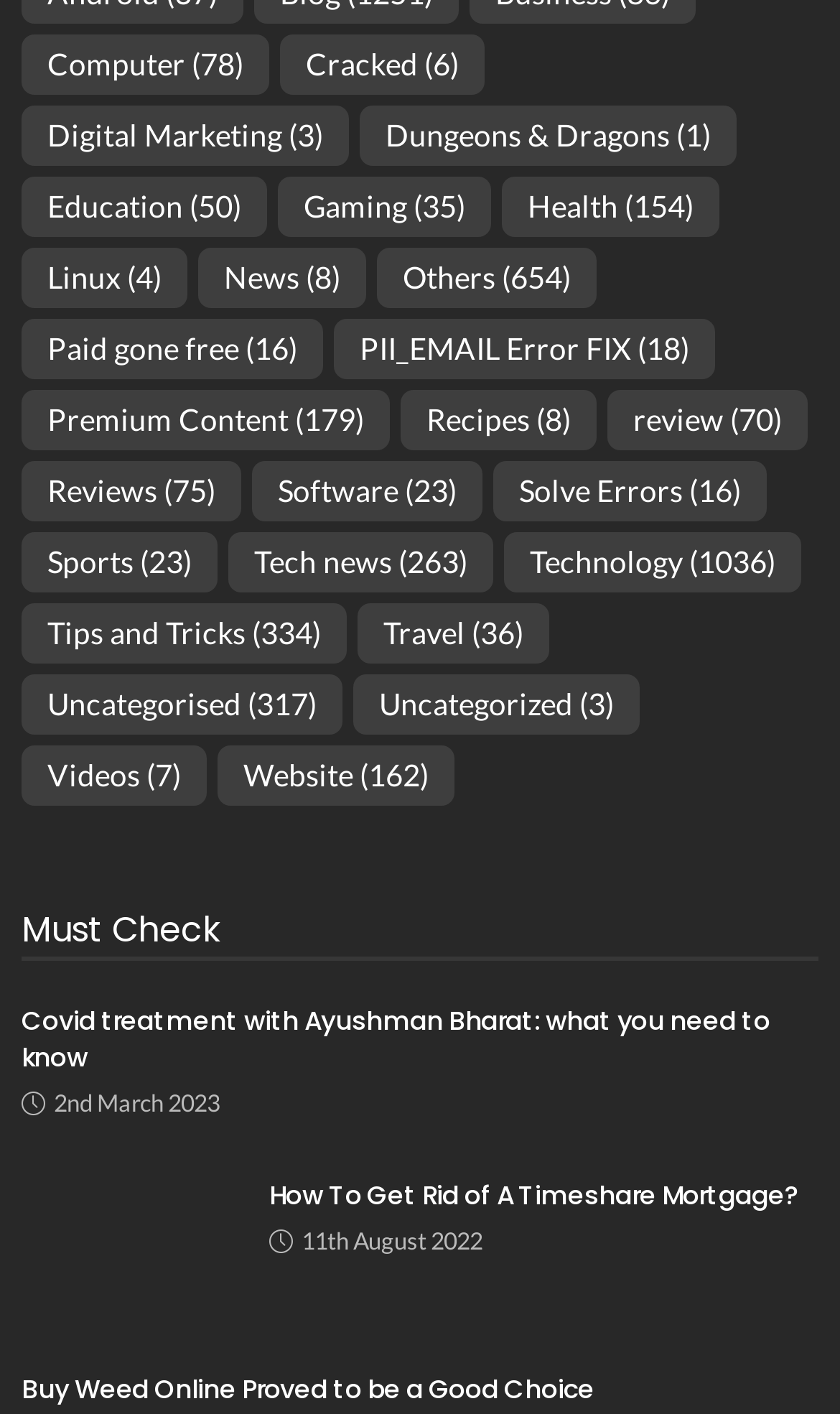What is the category with the most items?
Refer to the image and provide a detailed answer to the question.

I looked at the numbers in parentheses next to each category link and found that 'Technology' has the most items, with 1,036 items.